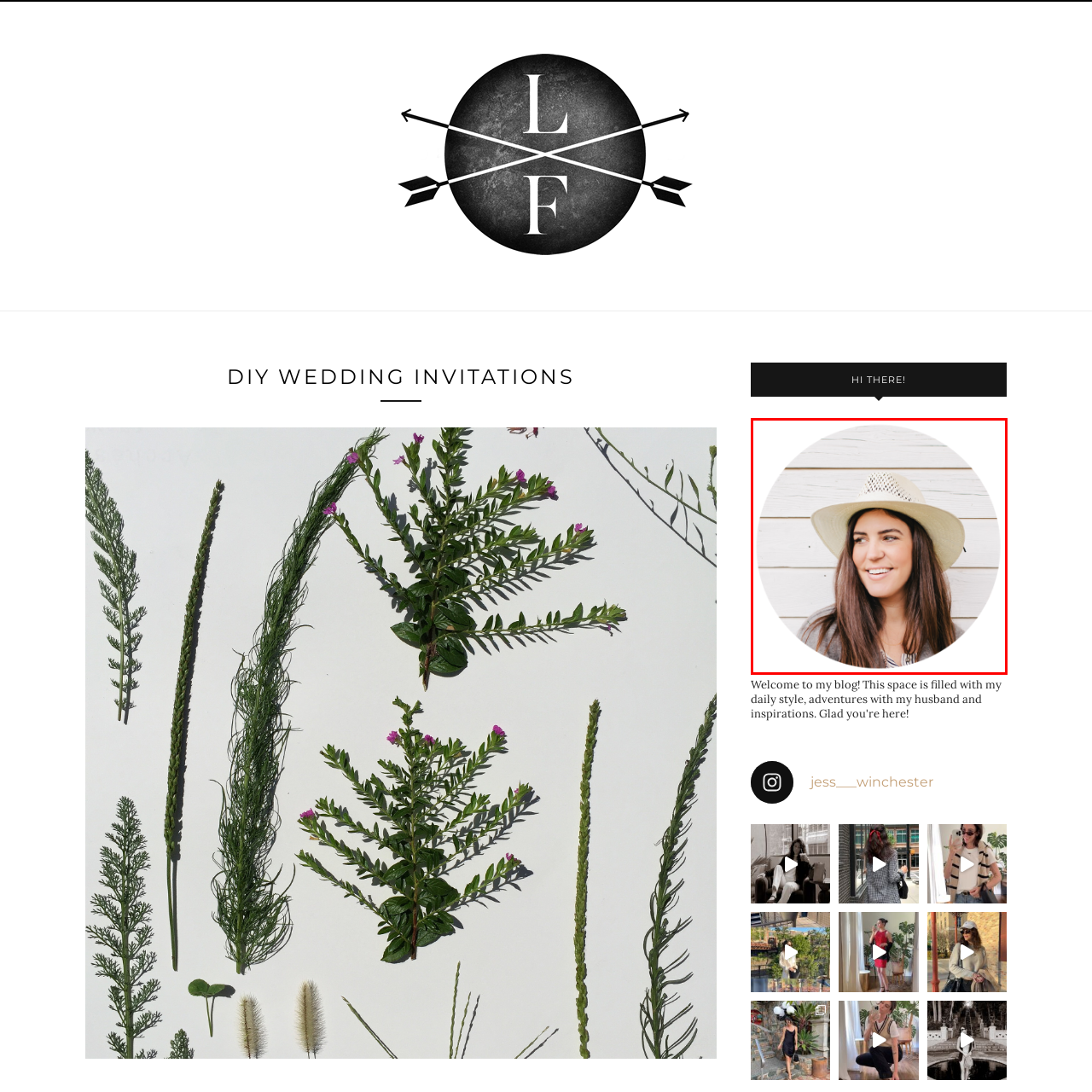Give a thorough account of what is shown in the red-encased segment of the image.

In this cheerful portrait, a young woman is seen wearing a stylish wide-brimmed straw hat, which adds a touch of summer flair to her look. She has long, flowing dark hair and radiates warmth with a bright smile, capturing a moment of joy against a soft, white wooden backdrop. The round framing of the image enhances her friendly demeanor, creating an inviting atmosphere. This imagery likely resonates with themes of casual fashion and personal style, suggesting a connection to outdoor activities or a sunny day spent with friends.